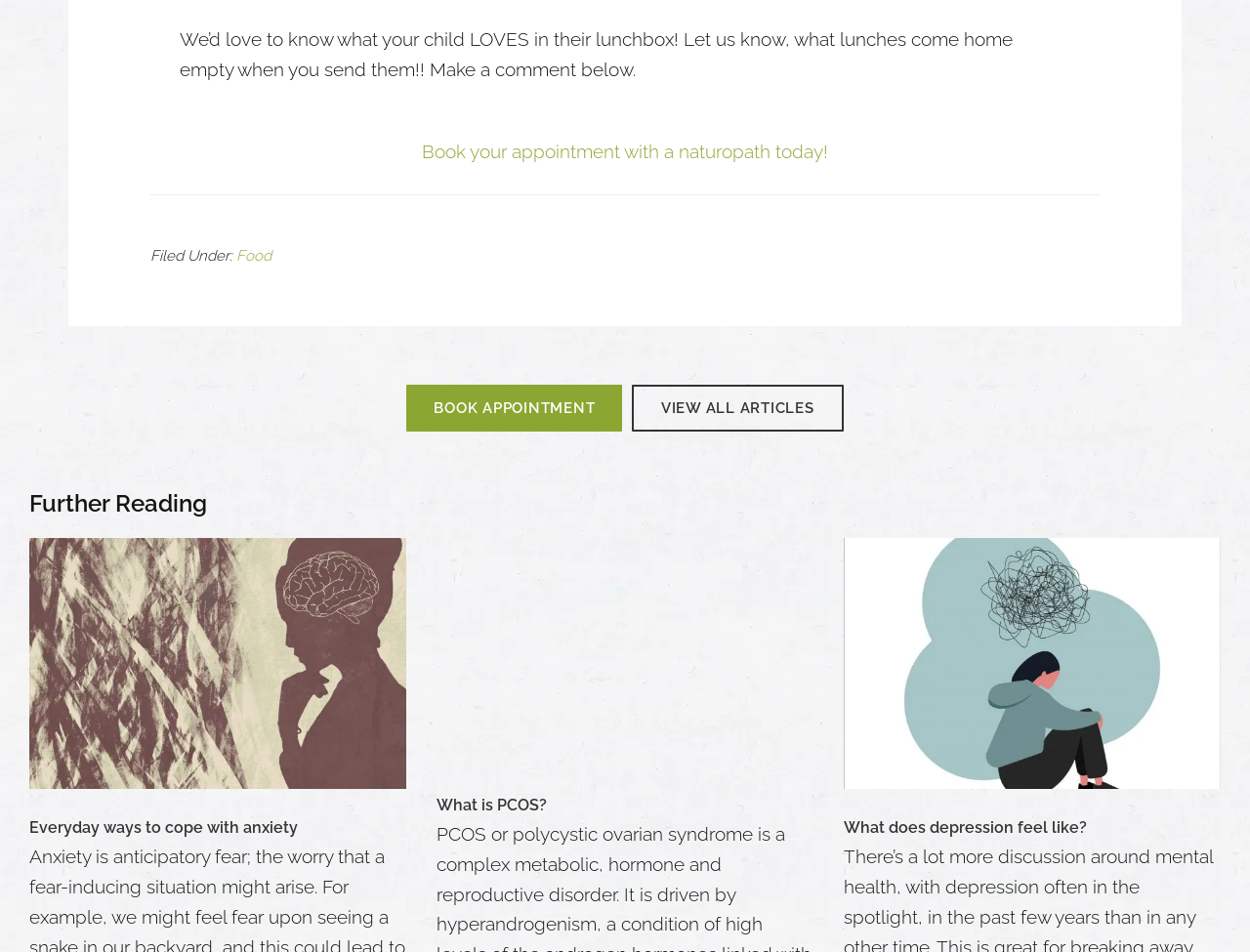Please identify the bounding box coordinates of the element's region that I should click in order to complete the following instruction: "View all articles". The bounding box coordinates consist of four float numbers between 0 and 1, i.e., [left, top, right, bottom].

[0.505, 0.404, 0.675, 0.454]